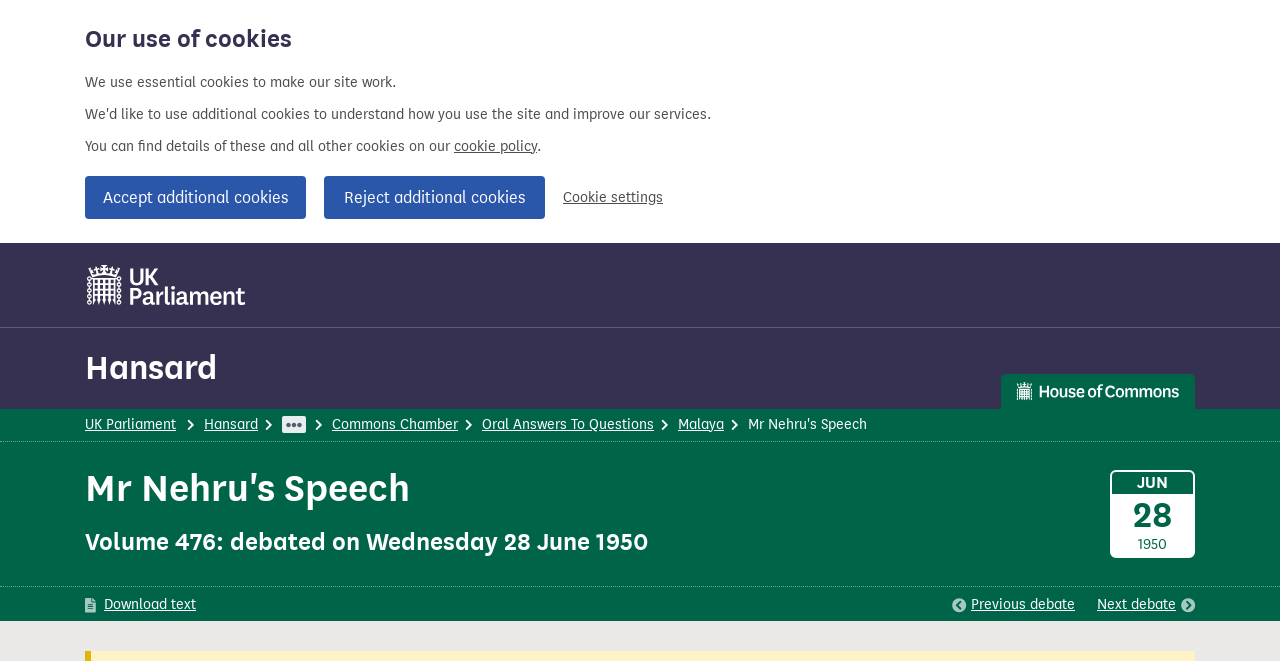Calculate the bounding box coordinates for the UI element based on the following description: "Hansard". Ensure the coordinates are four float numbers between 0 and 1, i.e., [left, top, right, bottom].

[0.066, 0.525, 0.17, 0.587]